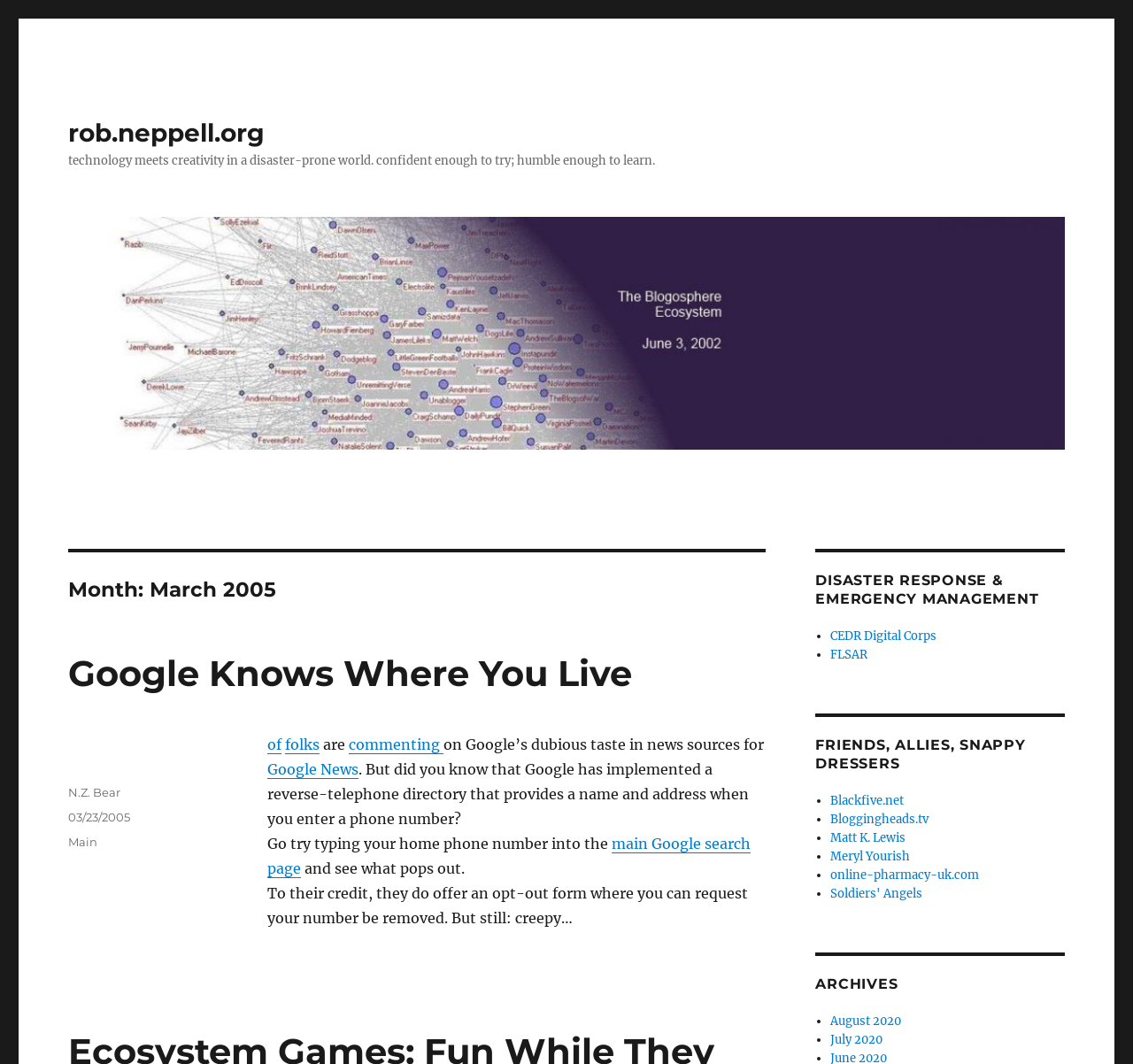Create an elaborate caption that covers all aspects of the webpage.

This webpage is a personal blog with a title "March 2005 – rob.neppell.org" at the top. Below the title, there is a link to "rob.neppell.org" and a tagline that reads "technology meets creativity in a disaster-prone world. confident enough to try; humble enough to learn." 

On the left side of the page, there is a section with a heading "Month: March 2005" followed by an article with a heading "Google Knows Where You Live". The article discusses Google's implementation of a reverse-telephone directory that provides a name and address when you enter a phone number. The article also mentions that Google offers an opt-out form where you can request your number be removed.

Below the article, there is a footer section with information about the author, N.Z. Bear, and the posting date, 03/23/2005. There are also links to categories, including "Main".

On the right side of the page, there are three sections with headings "DISASTER RESPONSE & EMERGENCY MANAGEMENT", "FRIENDS, ALLIES, SNAPPY DRESSERS", and "ARCHIVES". Each section contains a list of links, with bullet points, to various websites and resources related to the respective topics.